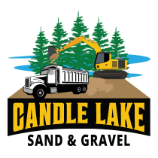Give a short answer to this question using one word or a phrase:
What type of vehicles are depicted in the logo?

Dump truck and excavator